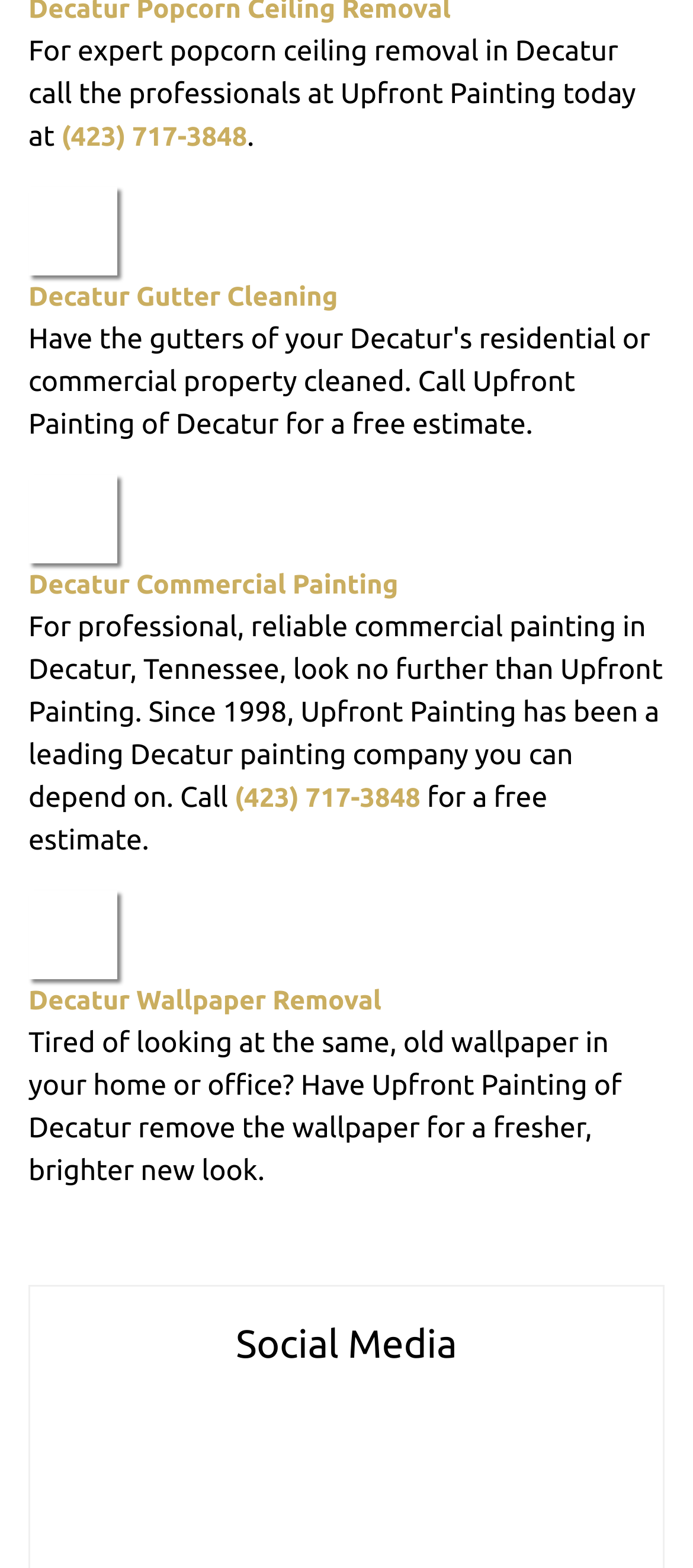What is the company name mentioned on the webpage?
Please analyze the image and answer the question with as much detail as possible.

I found the company name by analyzing the text elements on the webpage. The company name is mentioned multiple times, including in the top section and in the descriptions of the services offered.